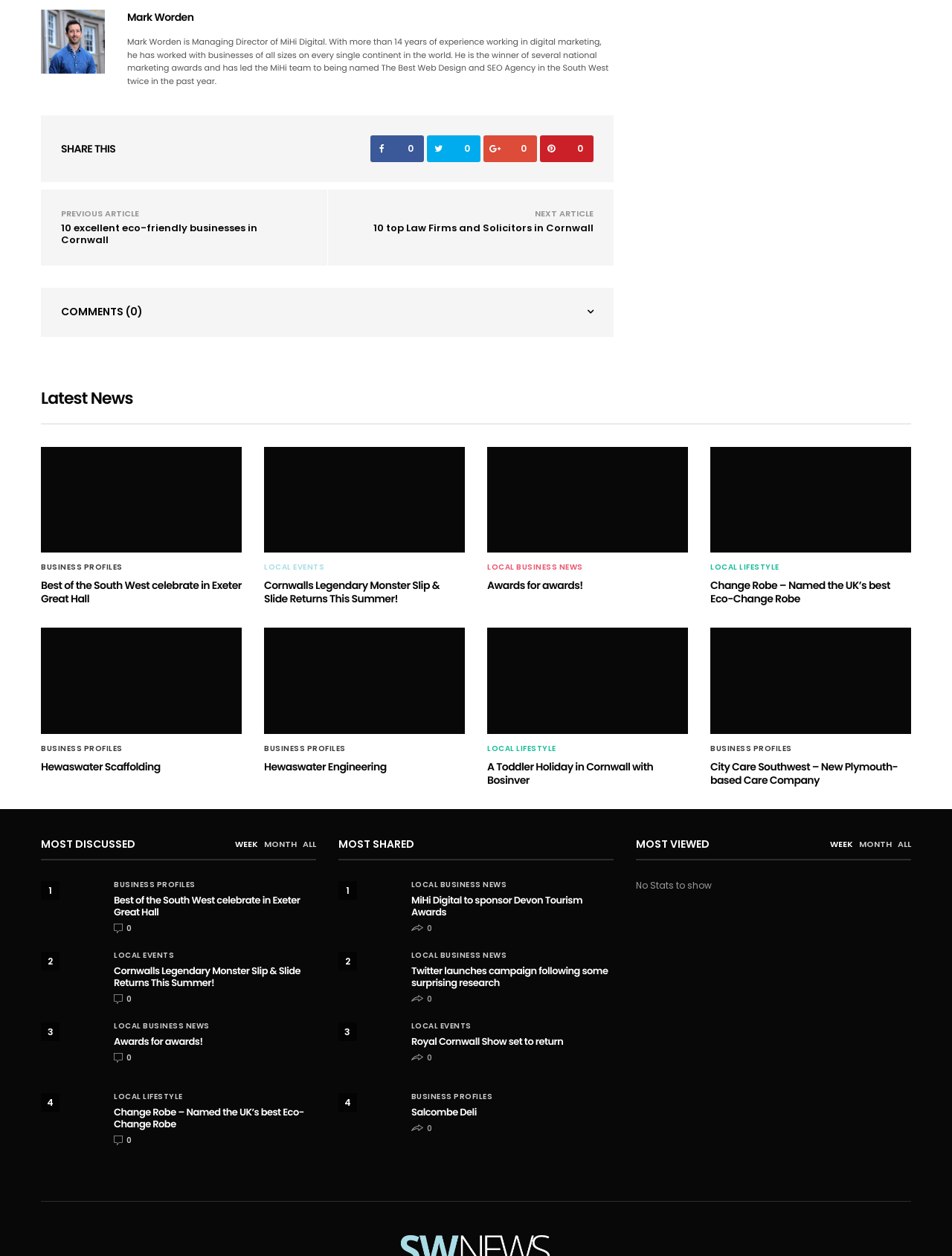Please find the bounding box coordinates of the element's region to be clicked to carry out this instruction: "Read the latest news".

[0.043, 0.31, 0.957, 0.338]